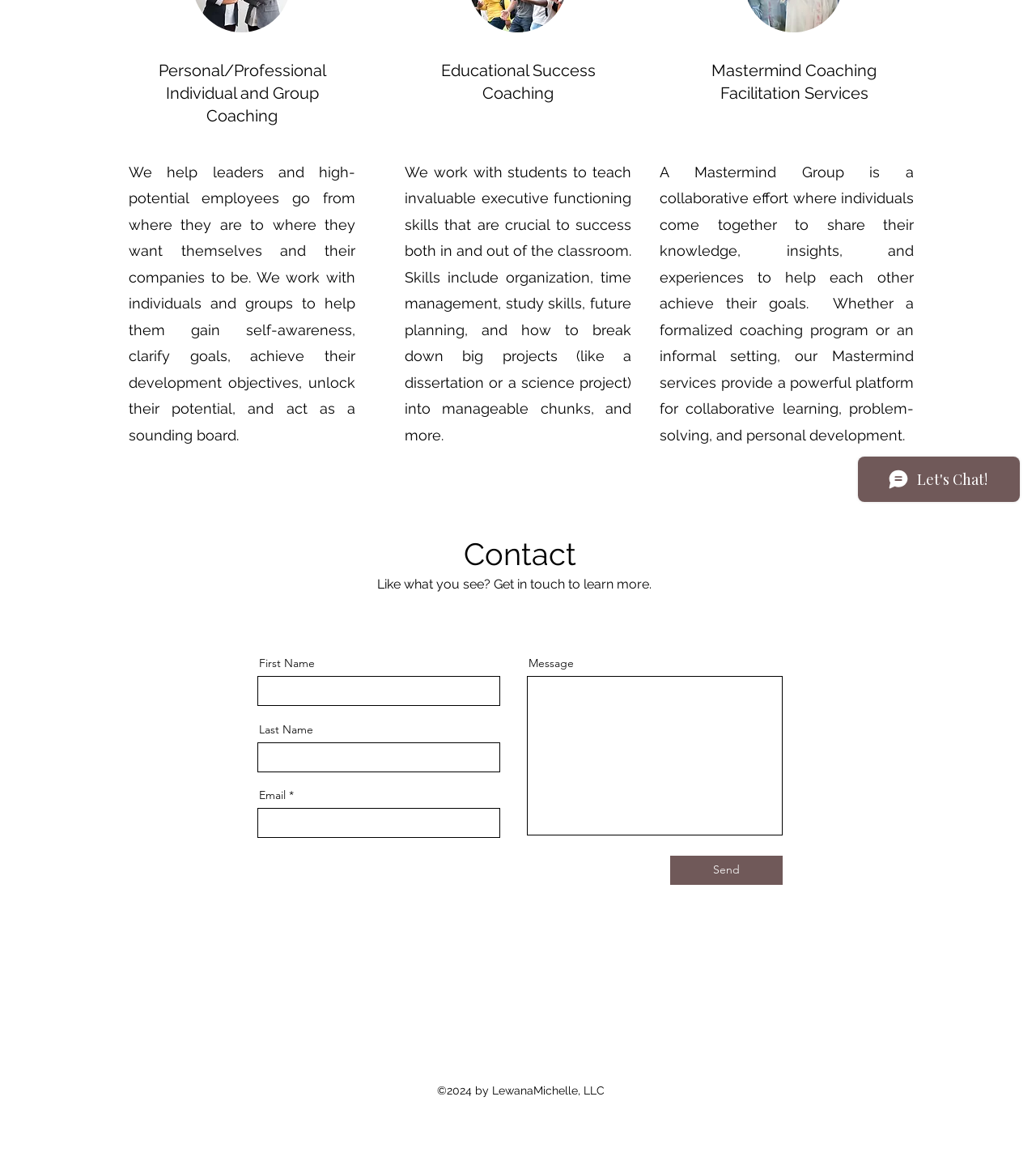Identify the bounding box for the element characterized by the following description: "parent_node: Message".

[0.509, 0.578, 0.755, 0.715]